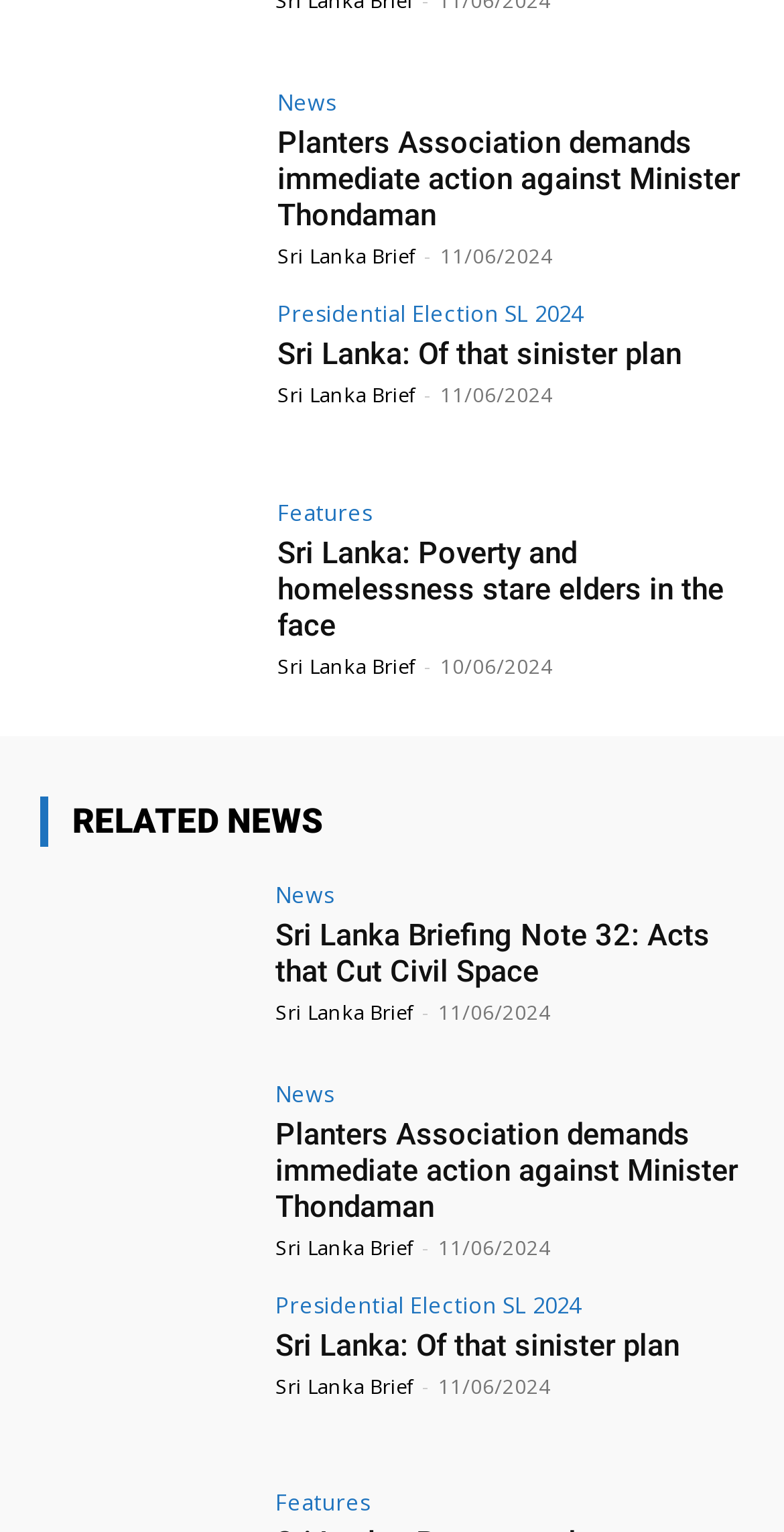What is the section title above the article 'Sri Lanka: Poverty and homelessness stare elders in the face'?
We need a detailed and meticulous answer to the question.

I determined the section title by looking at the link 'Features' located above the article title 'Sri Lanka: Poverty and homelessness stare elders in the face'.